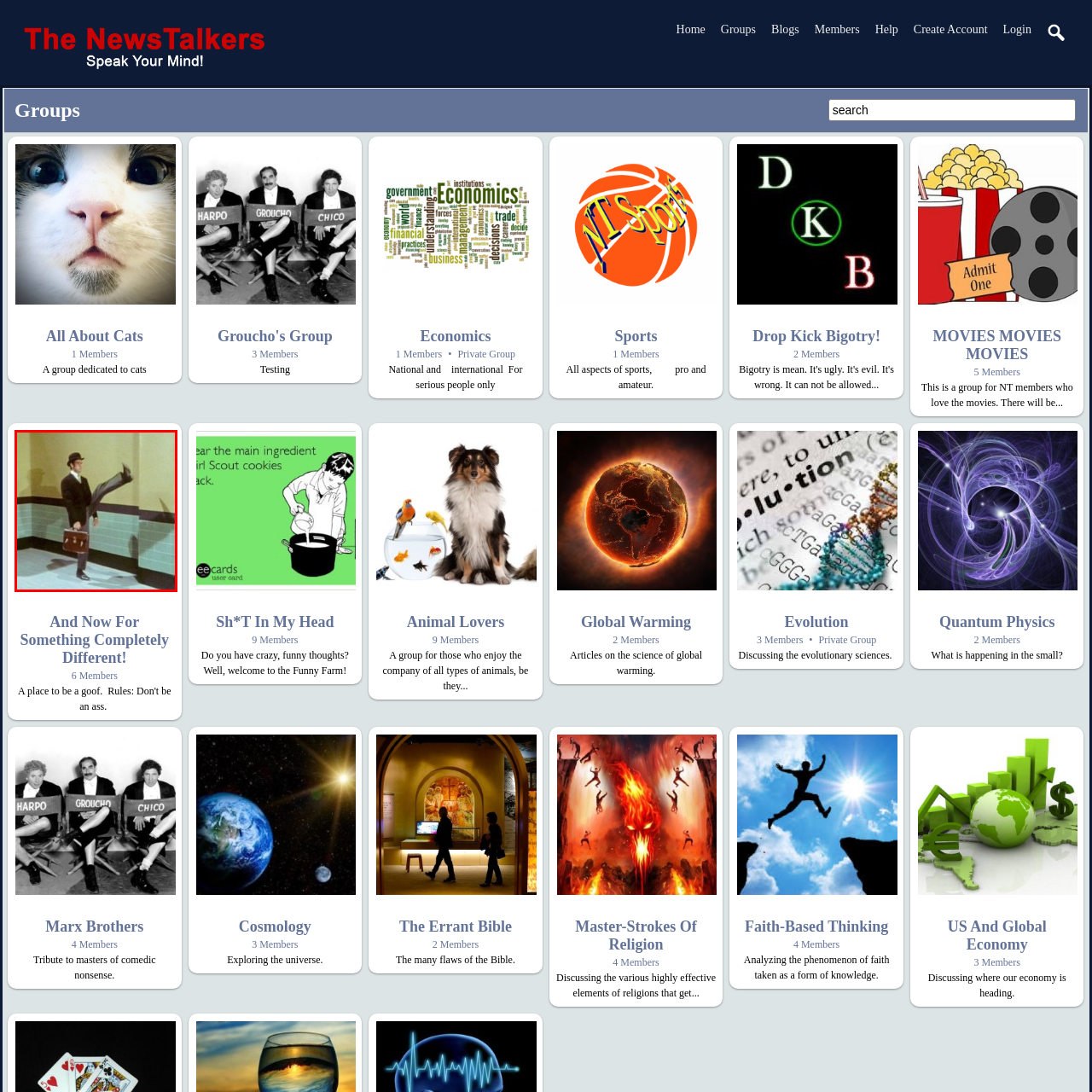Describe in detail what is happening in the image highlighted by the red border.

The image features a comical scene from a classic sketch, showing a man in a formal suit and bowler hat, lifting one leg in an exaggerated manner while holding a briefcase. The background consists of a muted green wall and tiled floor, enhancing the quirky and playful atmosphere of the moment. This visual captures the essence of comedic performance, representing a scene from the group titled "And Now For Something Completely Different!" which focuses on humorous content and skits, likely drawing inspiration from classic British comedy. The image is part of a collection highlighting various groups, showcasing a blend of humor and performance art.